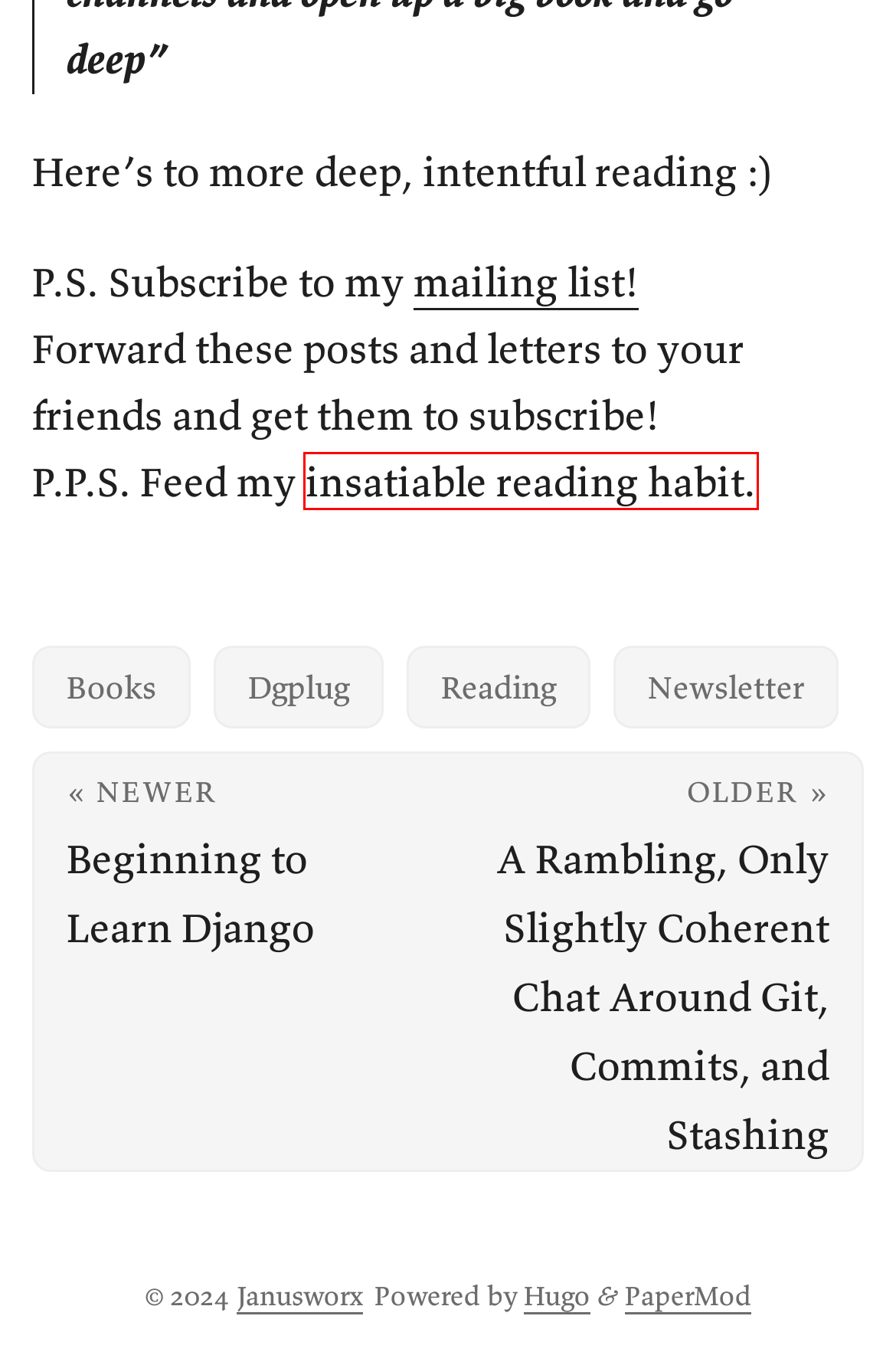You are looking at a webpage screenshot with a red bounding box around an element. Pick the description that best matches the new webpage after interacting with the element in the red bounding box. The possible descriptions are:
A. Books | Janusworx
B. A Rambling, Only Slightly Coherent Chat Around Git, Commits, and Stashing | Janusworx
C. Newsletter | Janusworx
D. Reading | Janusworx
E. Isaac Newton - James Gleick
F. Beginning to Learn Django | Janusworx
G. Amazon.in
H. GitHub - adityatelange/hugo-PaperMod: A fast, clean, responsive Hugo theme.

G